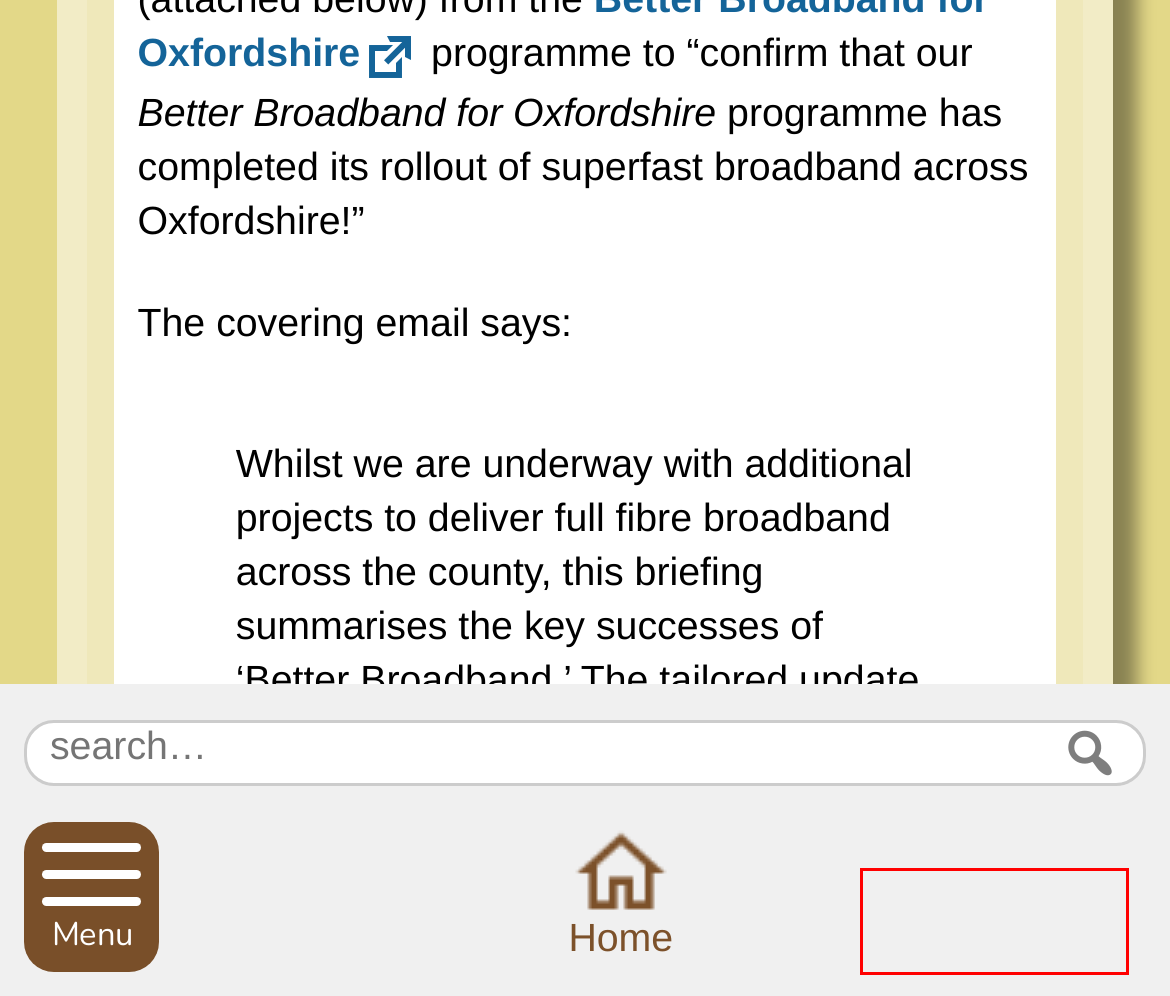You have a screenshot of a webpage with a red rectangle bounding box around an element. Identify the best matching webpage description for the new page that appears after clicking the element in the bounding box. The descriptions are:
A. Sibford Gower Parish Council – The Sibfords
B. Village Calendar – The Sibfords
C. Sibford Photography Club – The Sibfords
D. Planning Applications – The Sibfords
E. Scouting in the Sibfords – The Sibfords
F. Sibford Ferris Parish Council – The Sibfords
G. Sibford Gower Primary School – The Sibfords
H. Sibfords Community Plan – The Sibfords

D